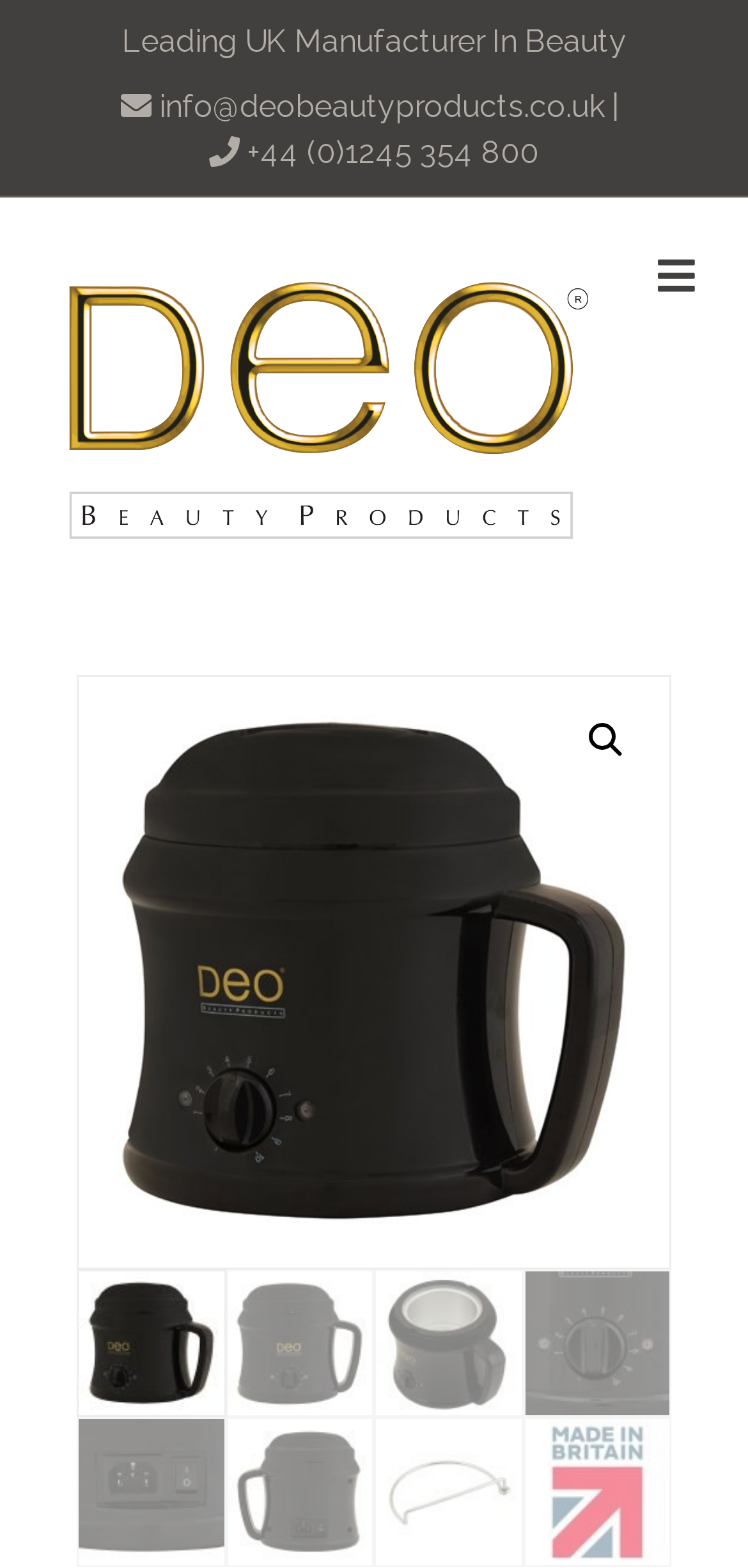Provide a thorough summary of the webpage.

The webpage is about Deo Beauty Products Ltd, a leading UK manufacturer in beauty products. At the top, there is a header section with the company name and a tagline "Leading UK Manufacturer In Beauty". Below the header, there are contact information links, including an email address and a phone number. 

To the left of the contact information, there is a logo of Deo Beauty Products Ltd. Next to the logo, there is a "Menu" button. On the right side of the header section, there is a search icon represented by a magnifying glass emoji. 

Below the header section, there is a large product image or a banner that takes up most of the page. The product is a Deo 500cc black wax heater, suitable for heating warm, crème, and hot wax for depilatory hair removal and paraffin waxes for paraffin treatments, as indicated by the meta description. 

At the bottom of the page, there are five small images or icons aligned horizontally, and another four images or icons aligned horizontally below them. These images or icons may represent different categories or products offered by Deo Beauty Products Ltd.